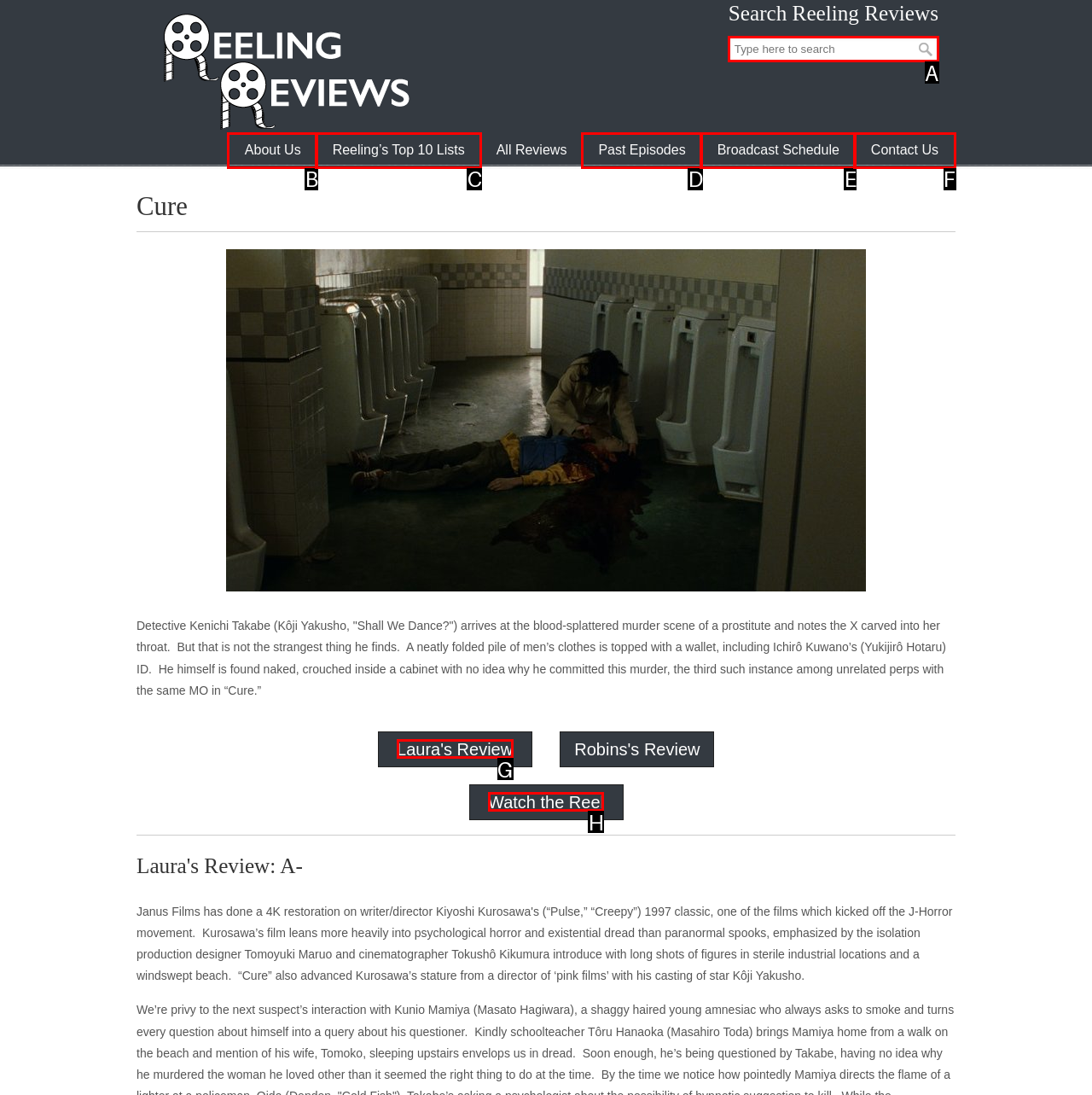For the task: Watch the Reel, tell me the letter of the option you should click. Answer with the letter alone.

H